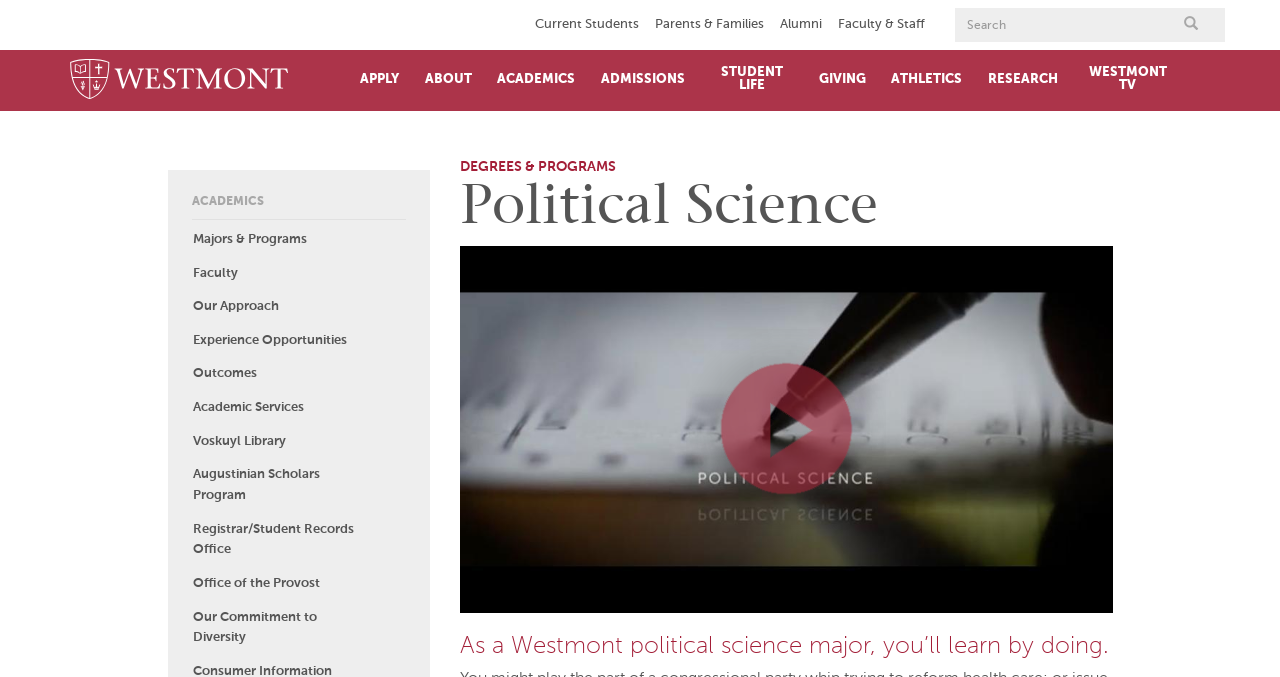Identify the bounding box coordinates of the region that should be clicked to execute the following instruction: "Click the 'Majors & Programs' link".

[0.131, 0.314, 0.336, 0.364]